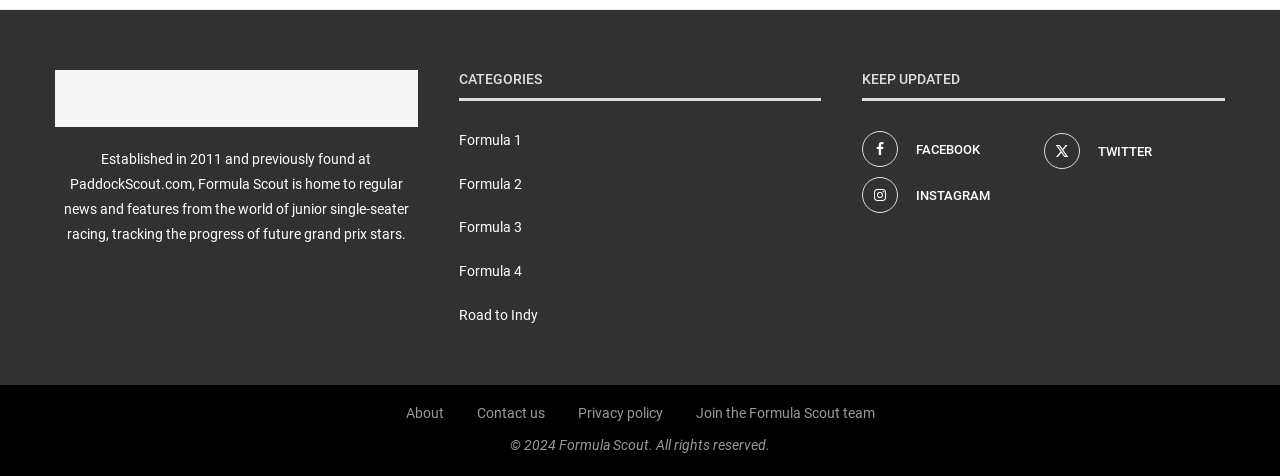Respond to the following question using a concise word or phrase: 
What is the copyright year of this website?

2024